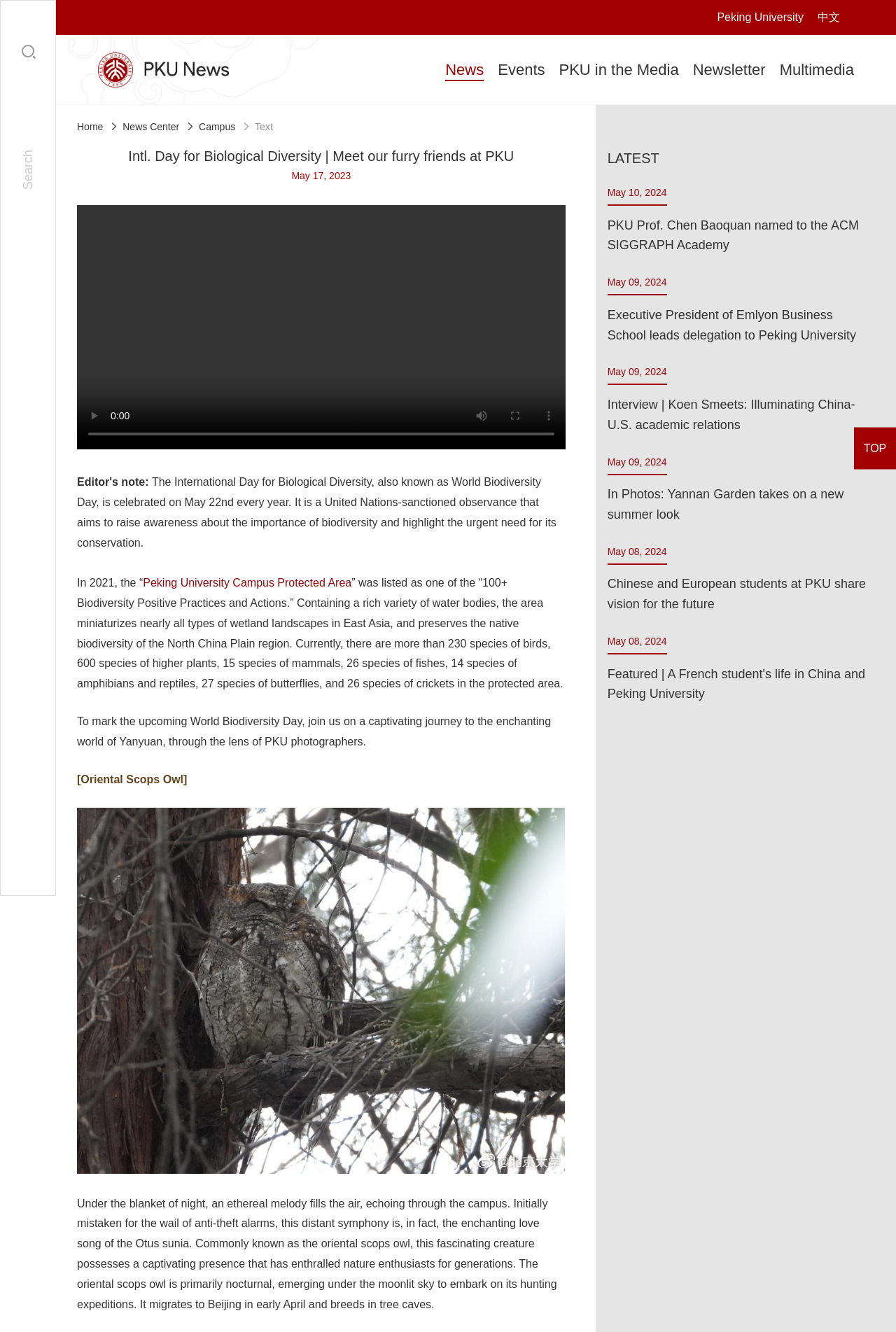Using the webpage screenshot and the element description Peking University, determine the bounding box coordinates. Specify the coordinates in the format (top-left x, top-left y, bottom-right x, bottom-right y) with values ranging from 0 to 1.

[0.8, 0.009, 0.897, 0.017]